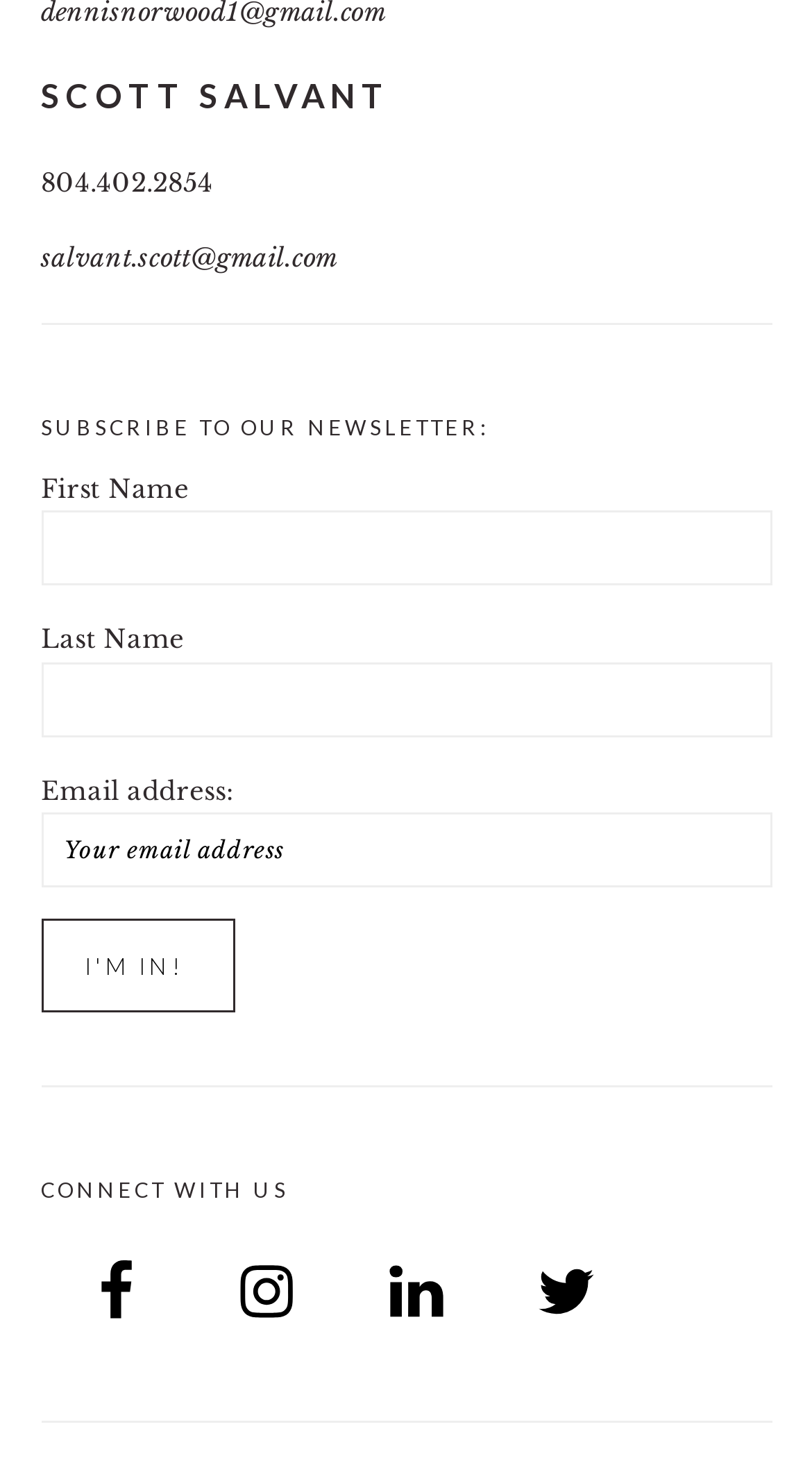What is the email address label in the newsletter subscription form?
Please give a detailed and elaborate answer to the question based on the image.

The email address label is a static text element located in the newsletter subscription form, above the textbox where the user is supposed to enter their email address.